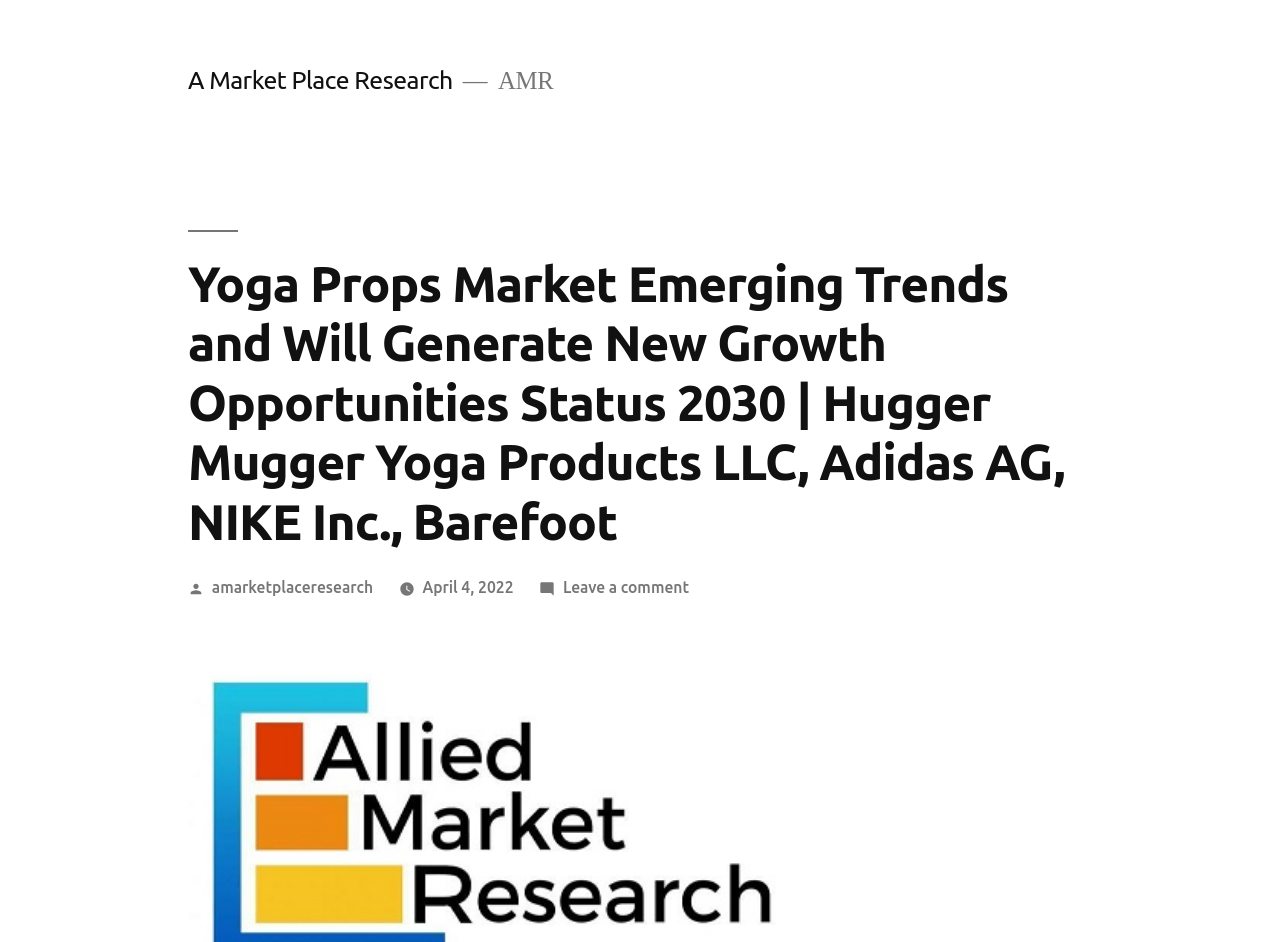Can you locate the main headline on this webpage and provide its text content?

Yoga Props Market Emerging Trends and Will Generate New Growth Opportunities Status 2030 | Hugger Mugger Yoga Products LLC, Adidas AG, NIKE Inc., Barefoot